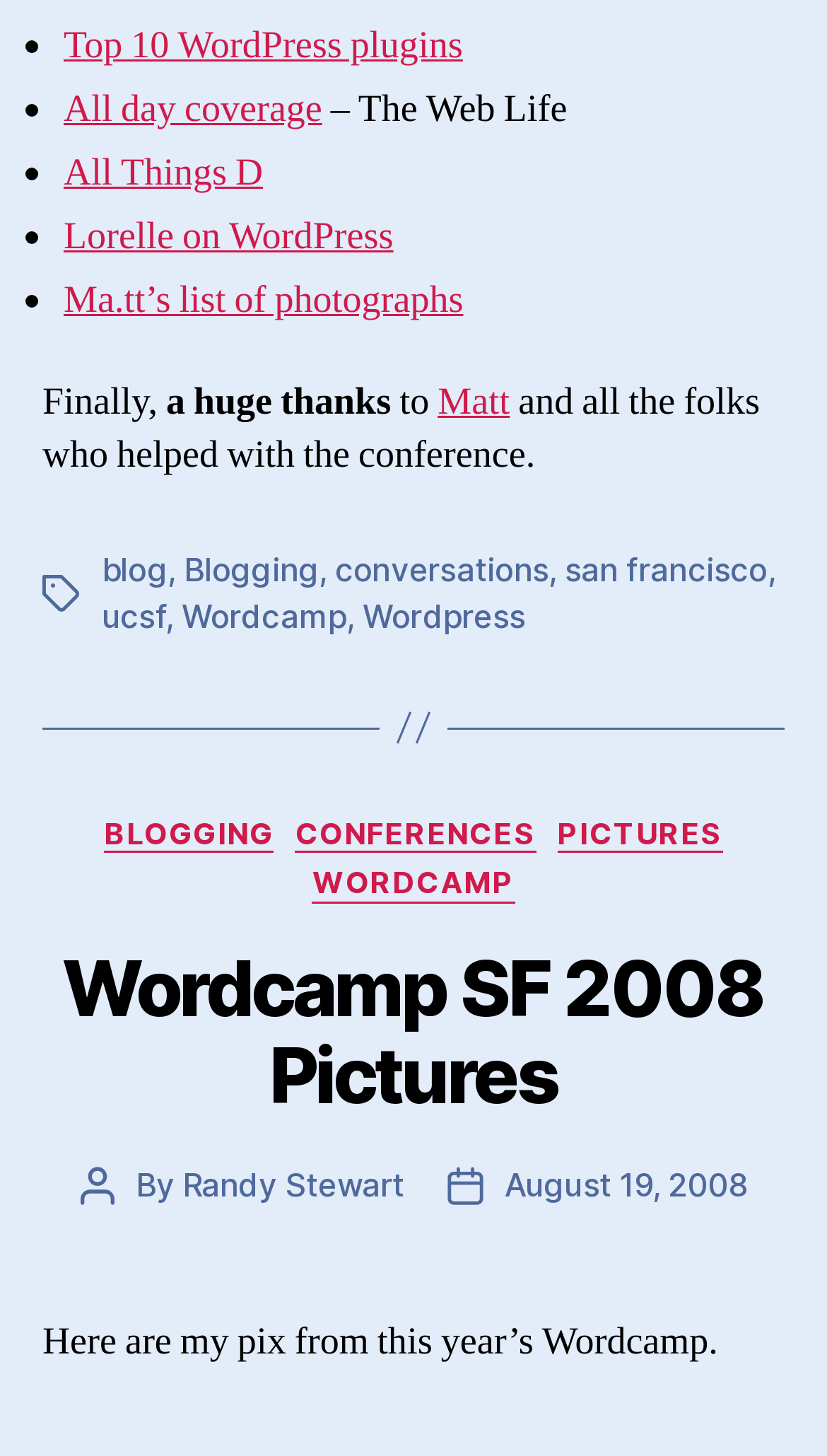Determine the bounding box coordinates of the clickable element to complete this instruction: "Check post date". Provide the coordinates in the format of four float numbers between 0 and 1, [left, top, right, bottom].

[0.61, 0.799, 0.903, 0.827]